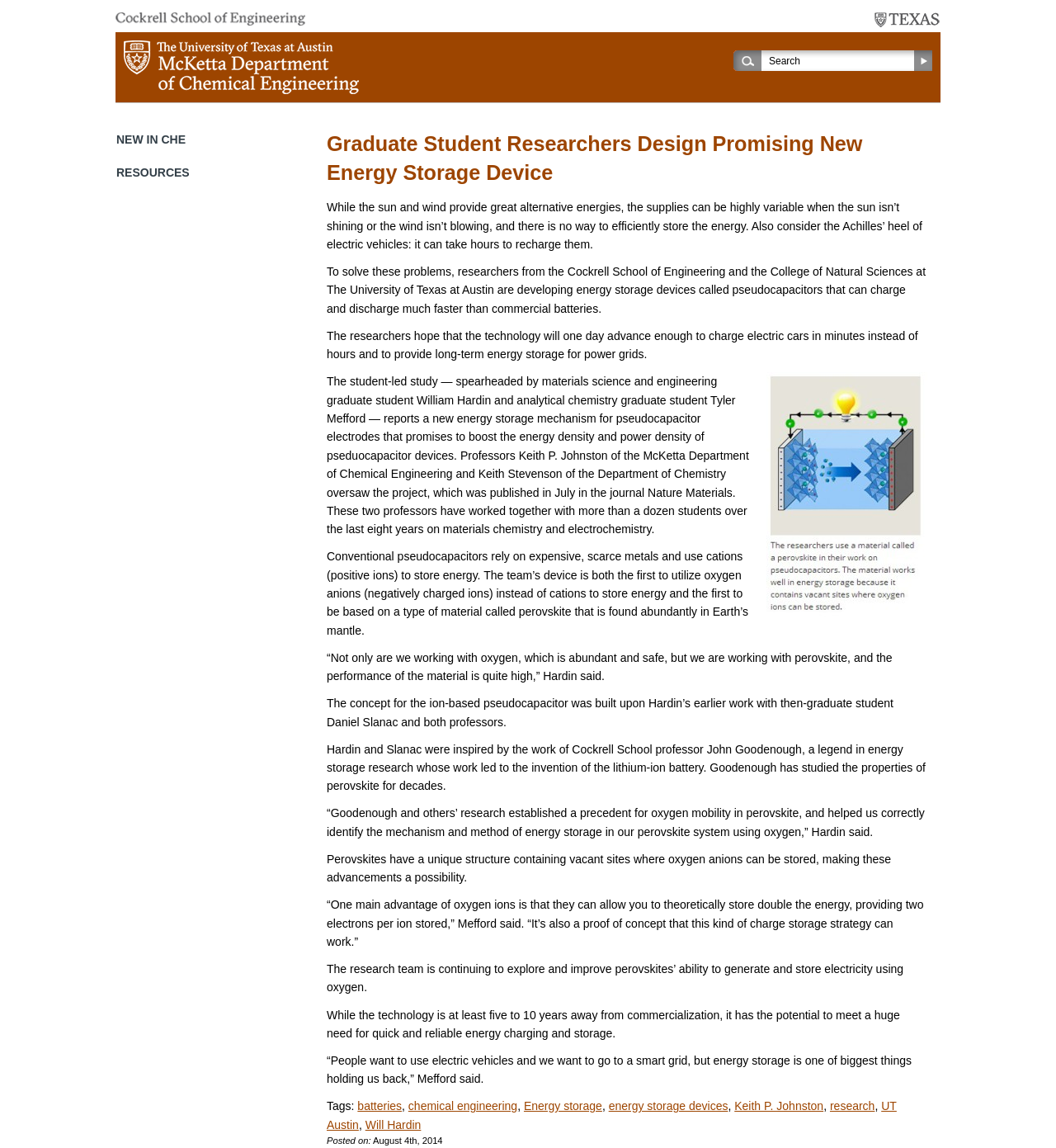Using the element description: "research", determine the bounding box coordinates for the specified UI element. The coordinates should be four float numbers between 0 and 1, [left, top, right, bottom].

[0.786, 0.958, 0.828, 0.969]